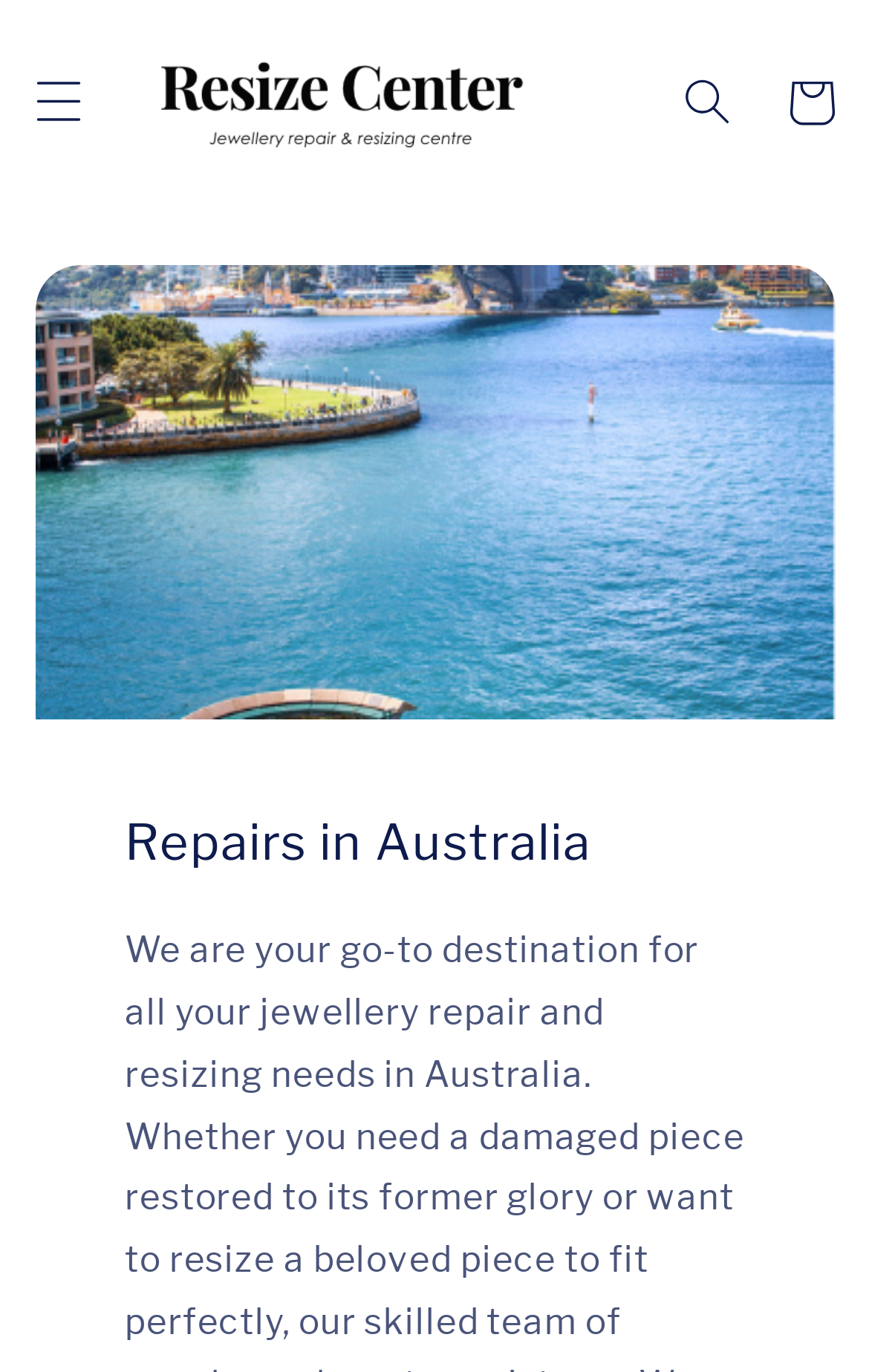Use one word or a short phrase to answer the question provided: 
What is the function of the 'Menu' button?

Navigation